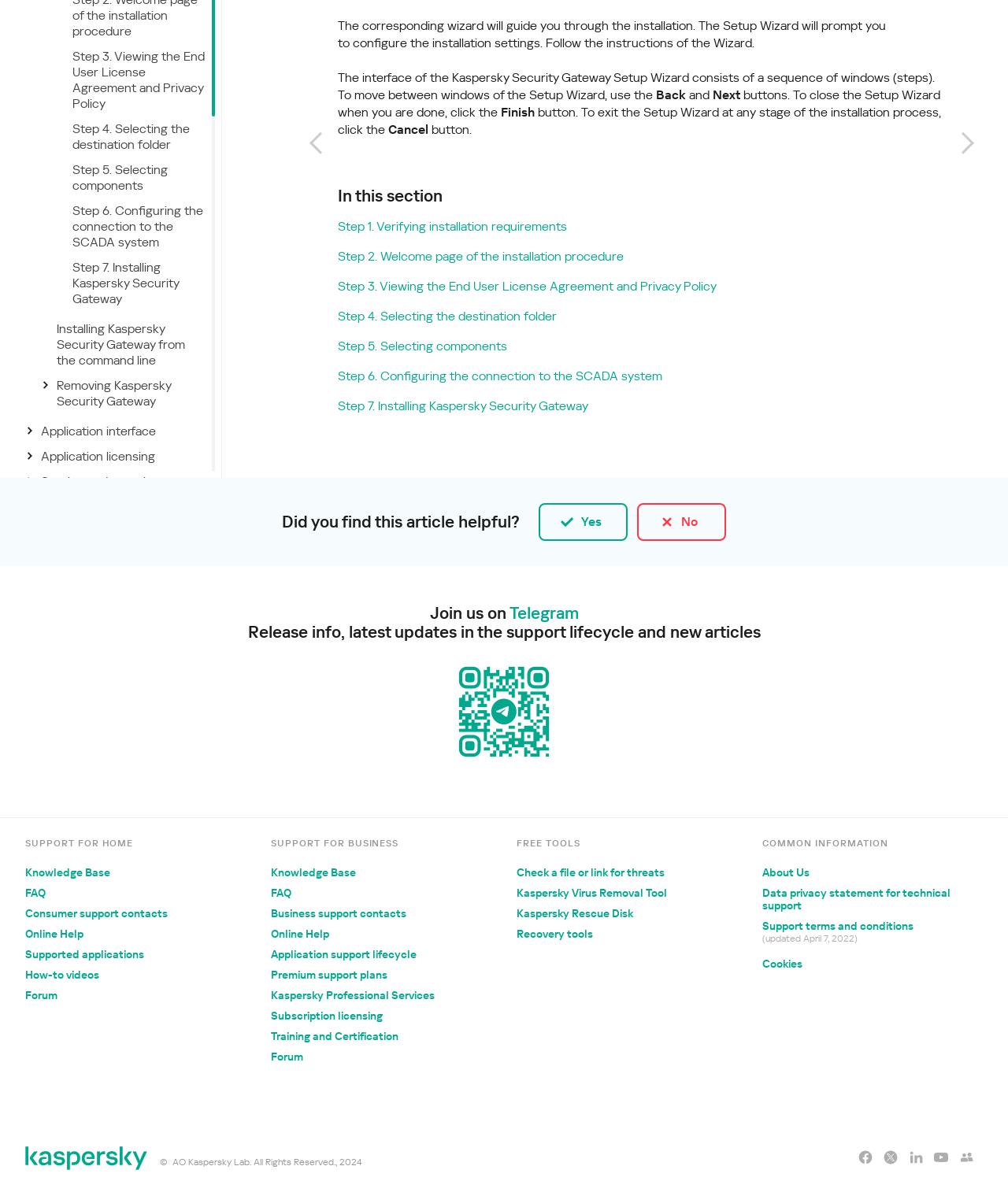Identify the bounding box coordinates for the UI element described as follows: Online Help. Use the format (top-left x, top-left y, bottom-right x, bottom-right y) and ensure all values are floating point numbers between 0 and 1.

[0.269, 0.778, 0.327, 0.789]